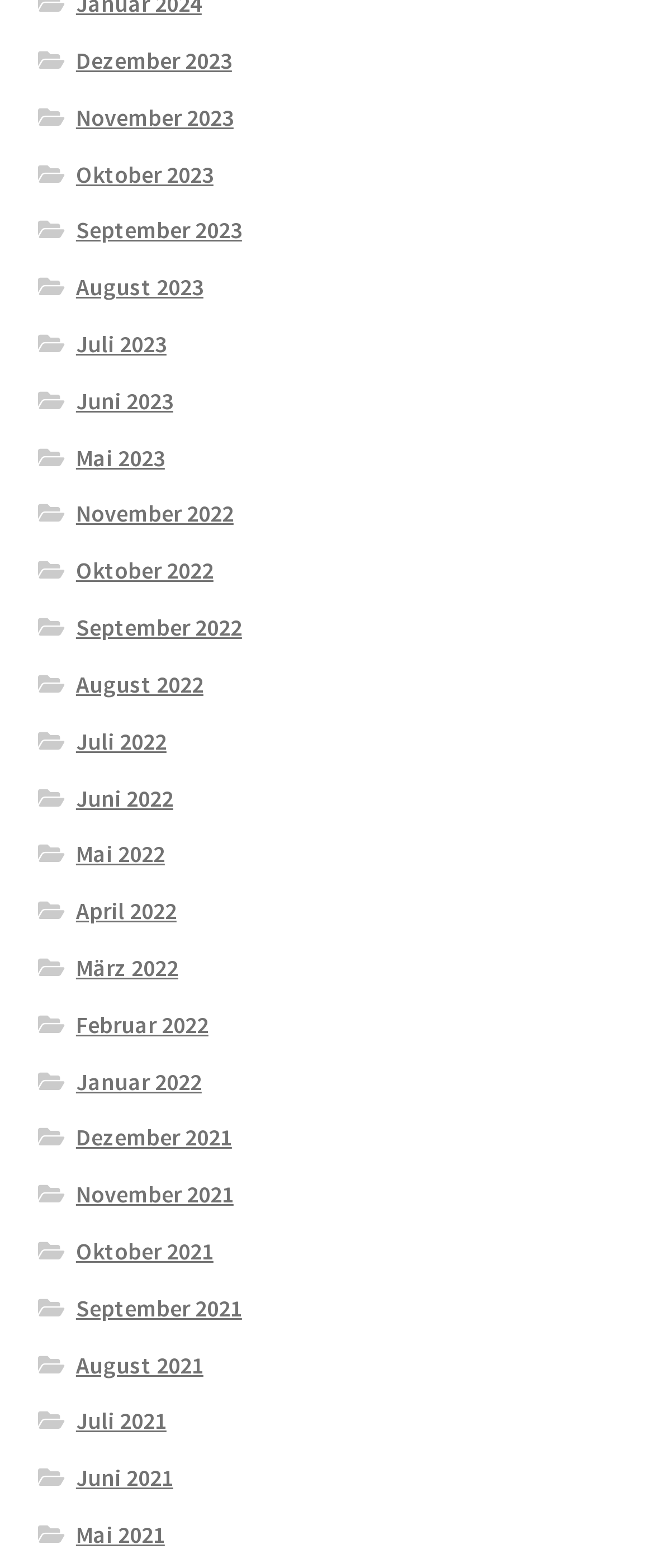Using the information in the image, give a detailed answer to the following question: What is the earliest month listed?

I examined the links on the webpage and found that the last link, 'Mai 2021', is the earliest month listed.